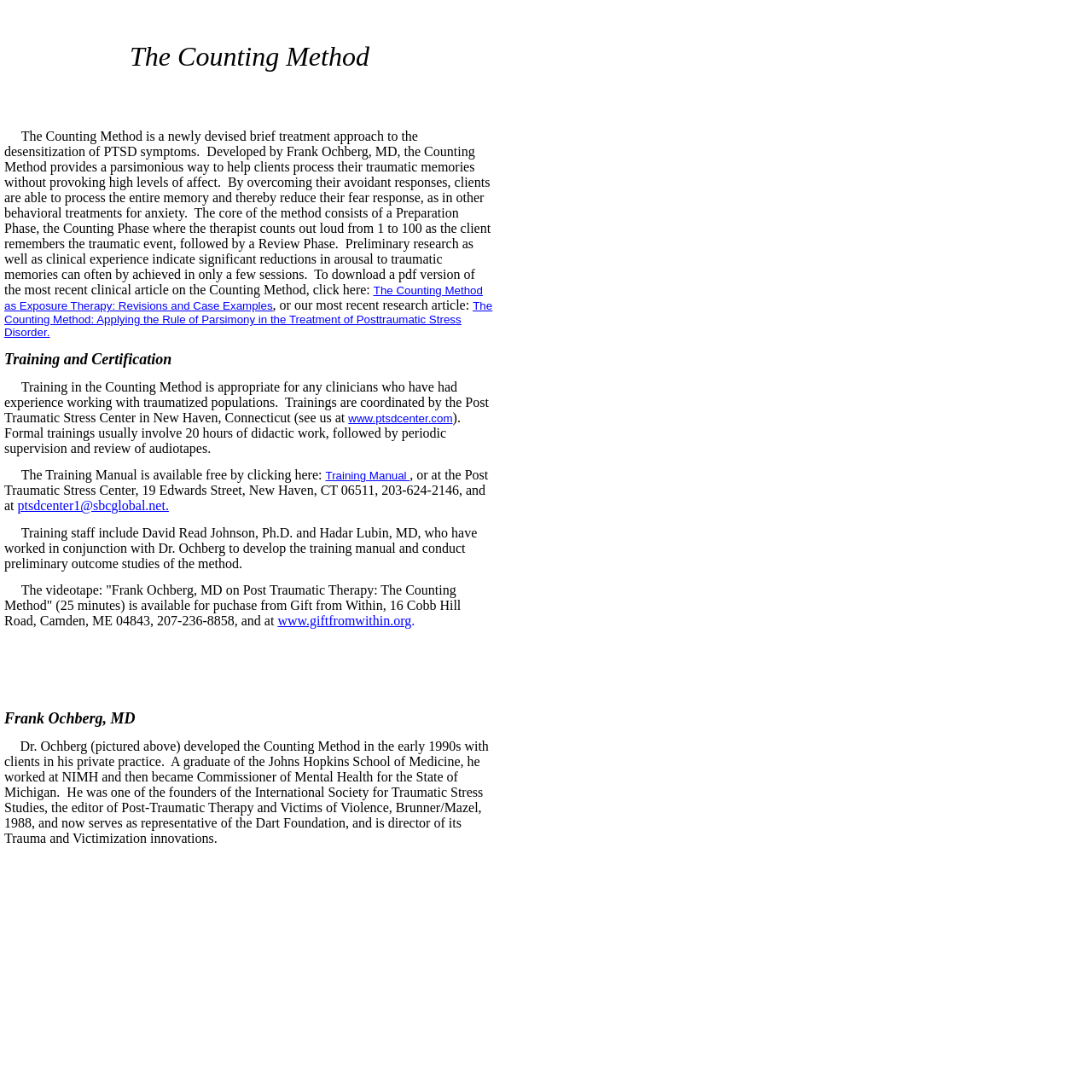Where can the Training Manual be downloaded from?
Give a detailed explanation using the information visible in the image.

I found the answer by reading the text in the LayoutTableCell elements, which mention that the Training Manual is available free by clicking here.